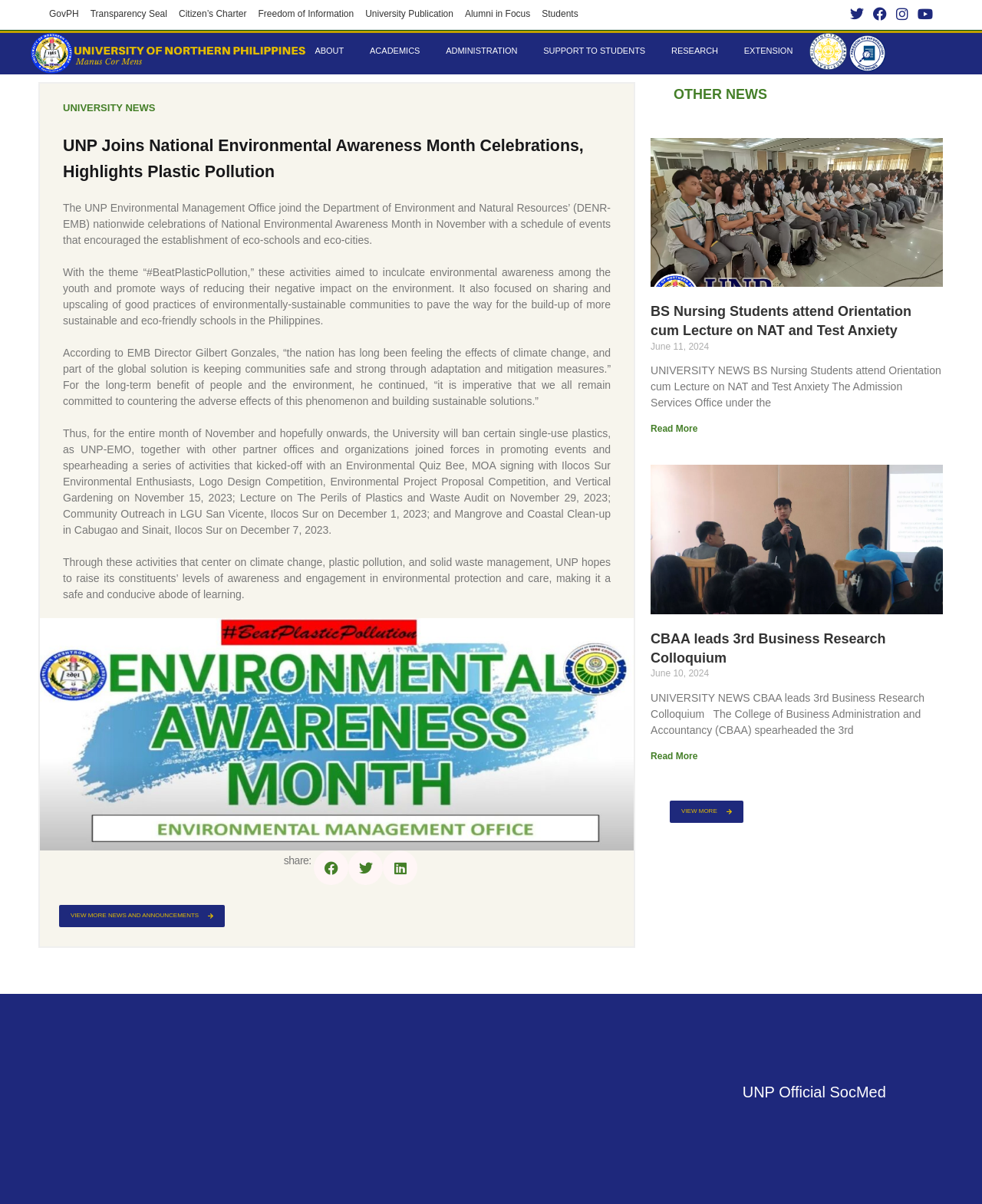What is the name of the office that joined forces with other partner offices and organizations?
Based on the image content, provide your answer in one word or a short phrase.

UNP-EMO